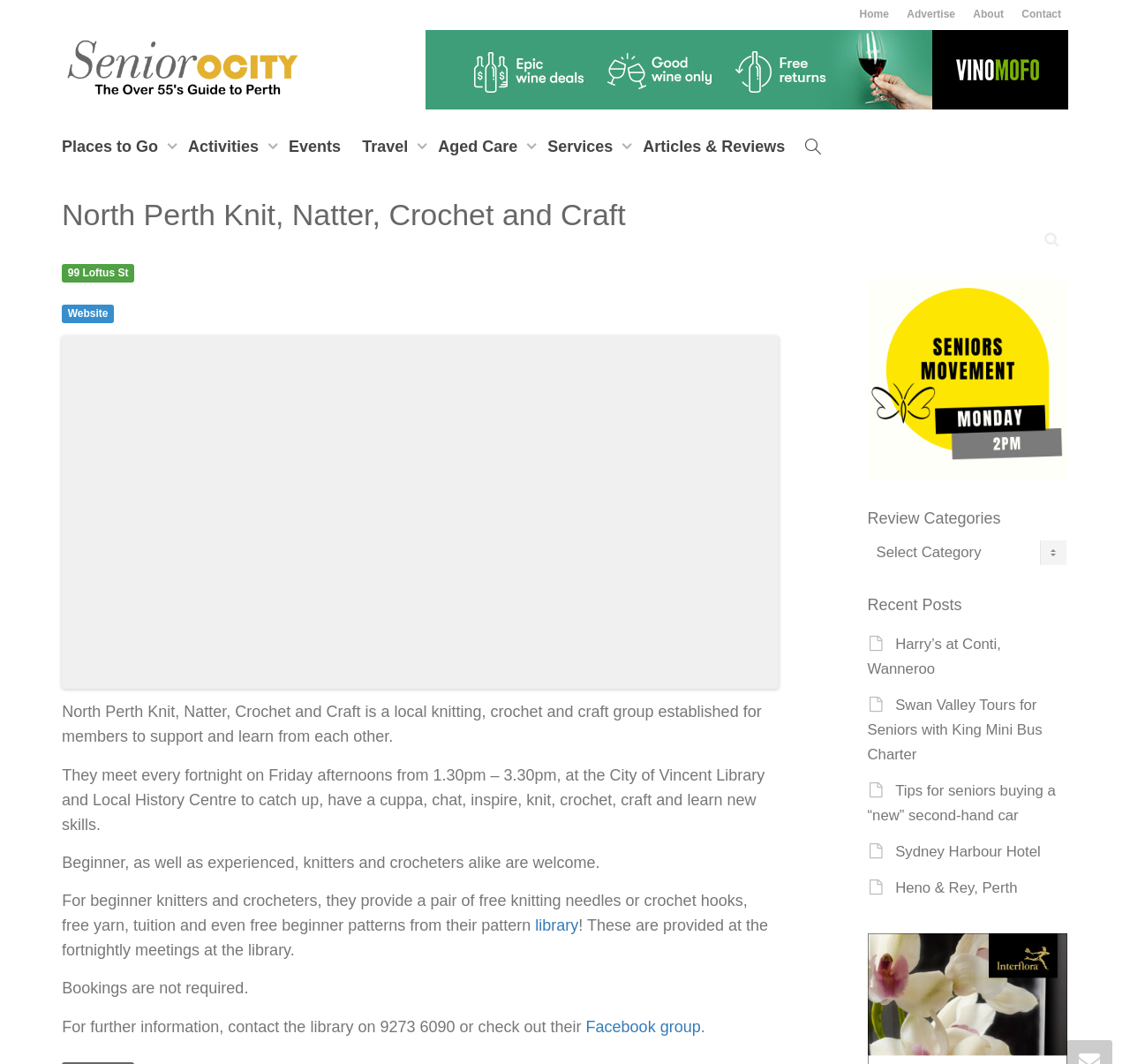Refer to the screenshot and give an in-depth answer to this question: What is the name of the local knitting group?

I found the answer by looking at the heading element with the text 'North Perth Knit, Natter, Crochet and Craft' which is a prominent element on the webpage, indicating that it is the name of the local knitting group.